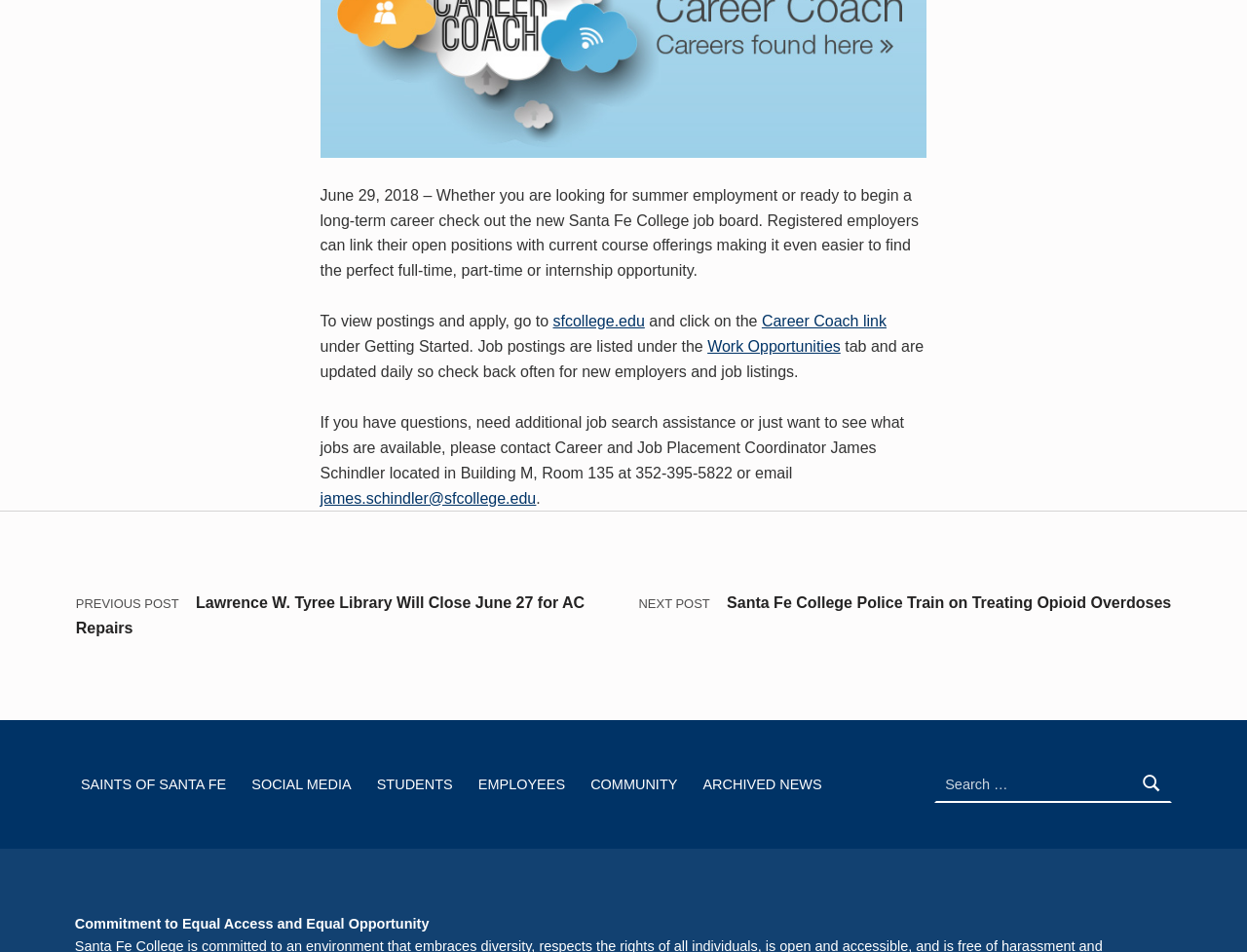Locate the UI element described as follows: "Career Coach link". Return the bounding box coordinates as four float numbers between 0 and 1 in the order [left, top, right, bottom].

[0.611, 0.329, 0.711, 0.346]